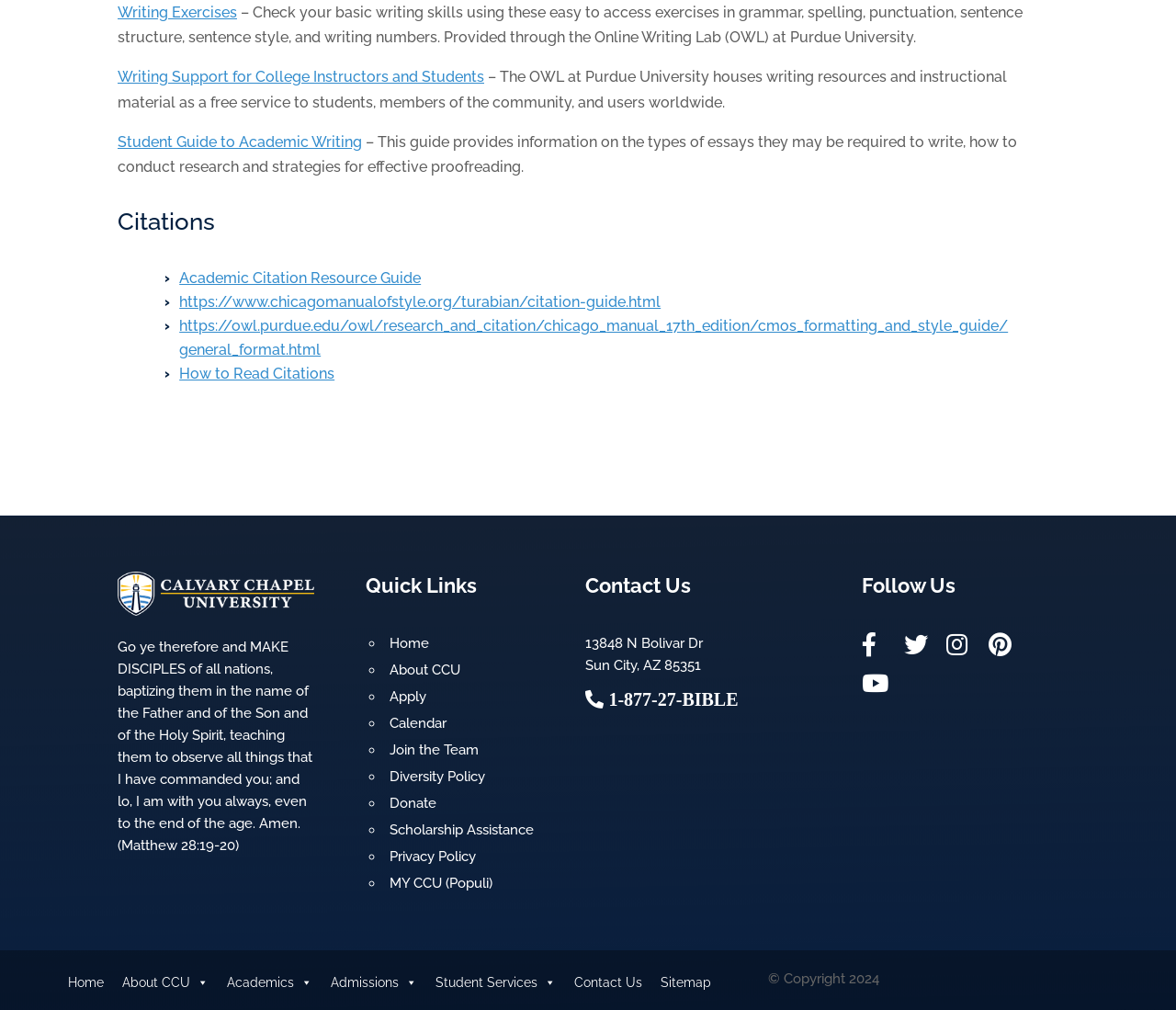Could you highlight the region that needs to be clicked to execute the instruction: "Click on Writing Exercises"?

[0.1, 0.004, 0.202, 0.021]